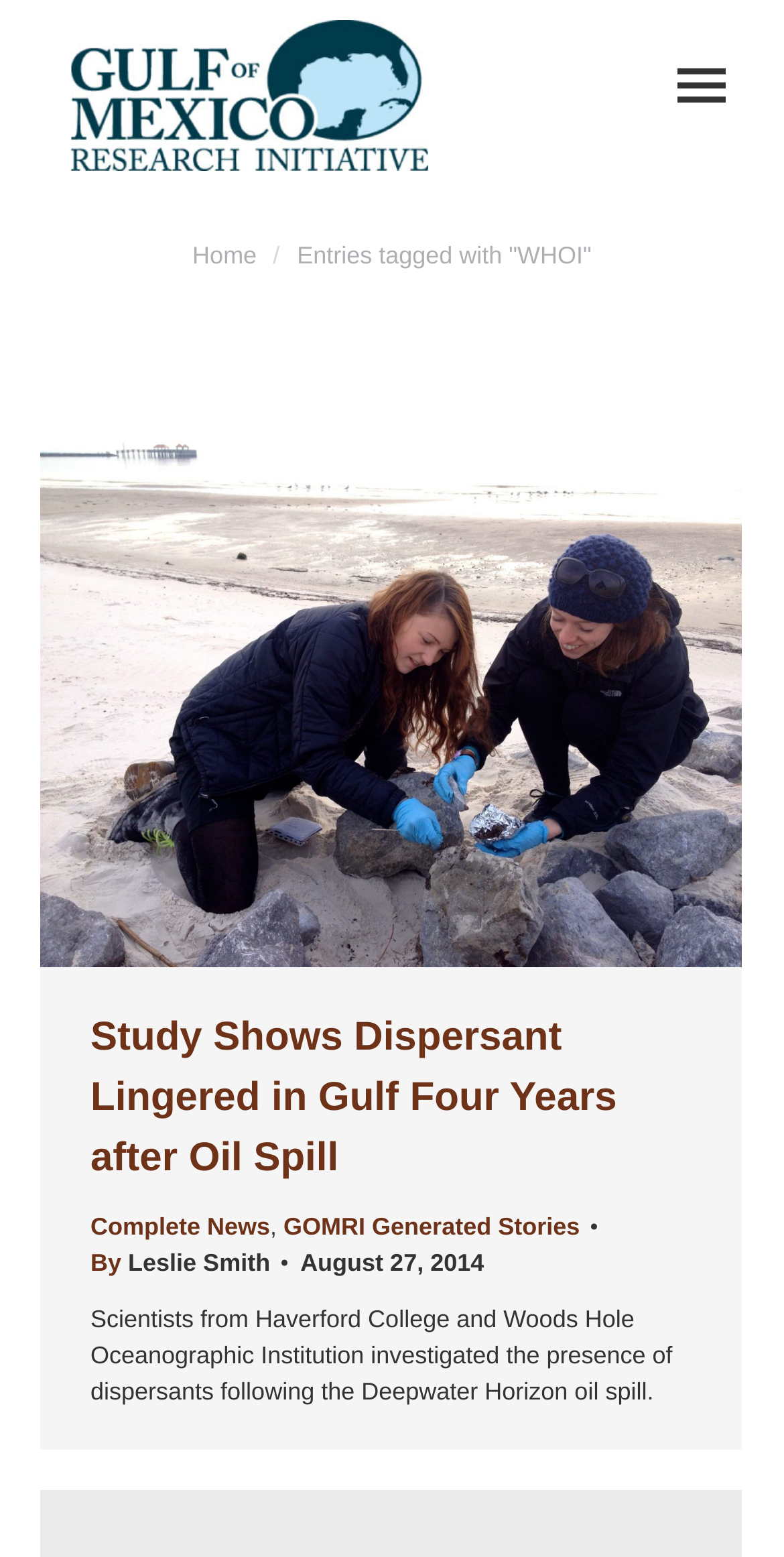Respond to the question below with a single word or phrase:
What is the title of the research initiative?

Gulf of Mexico Research Initiative